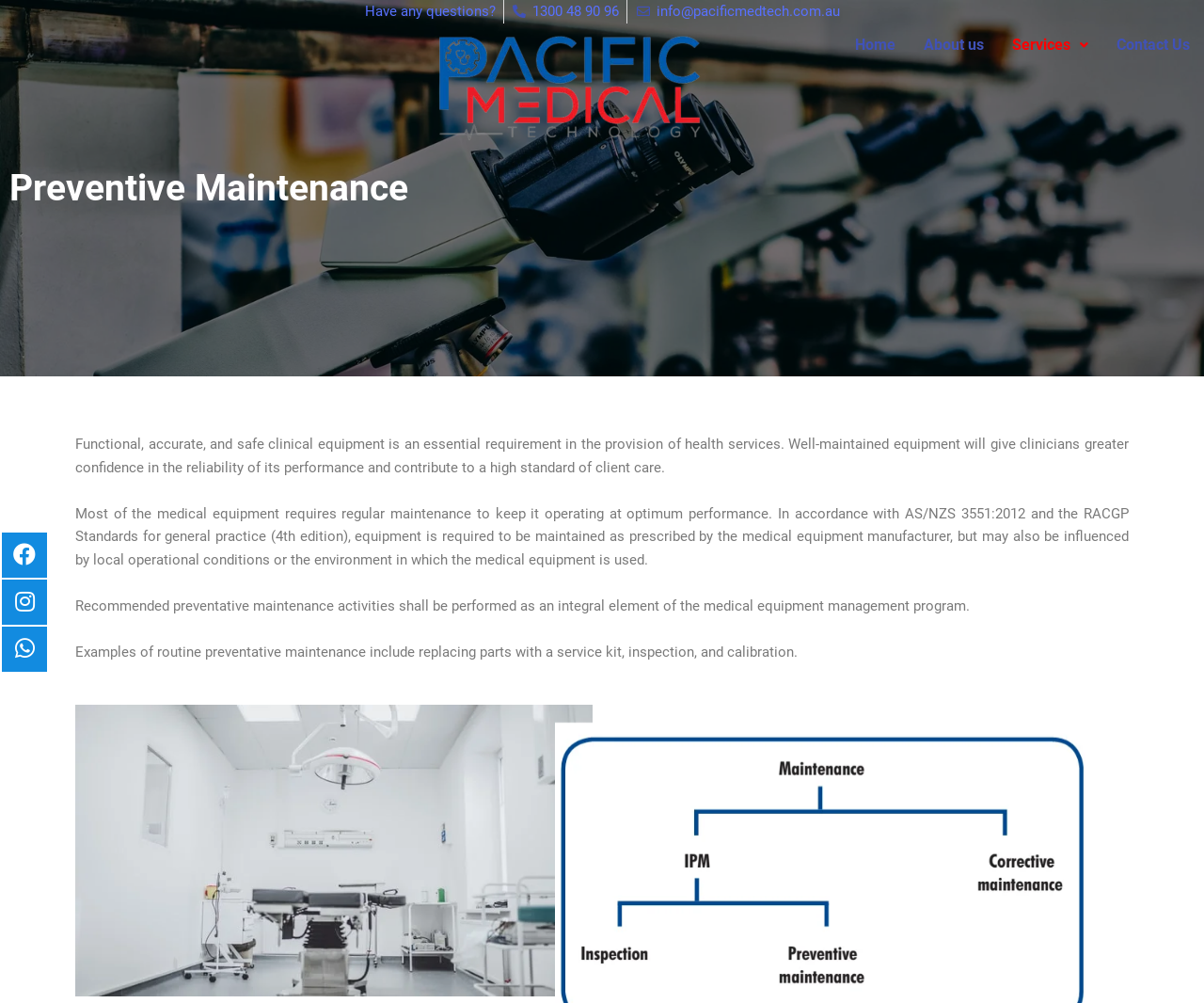Please locate the clickable area by providing the bounding box coordinates to follow this instruction: "Read the blog post about 10 Reasons To Collect Breitling Replica Watches At An Affordable Price".

None